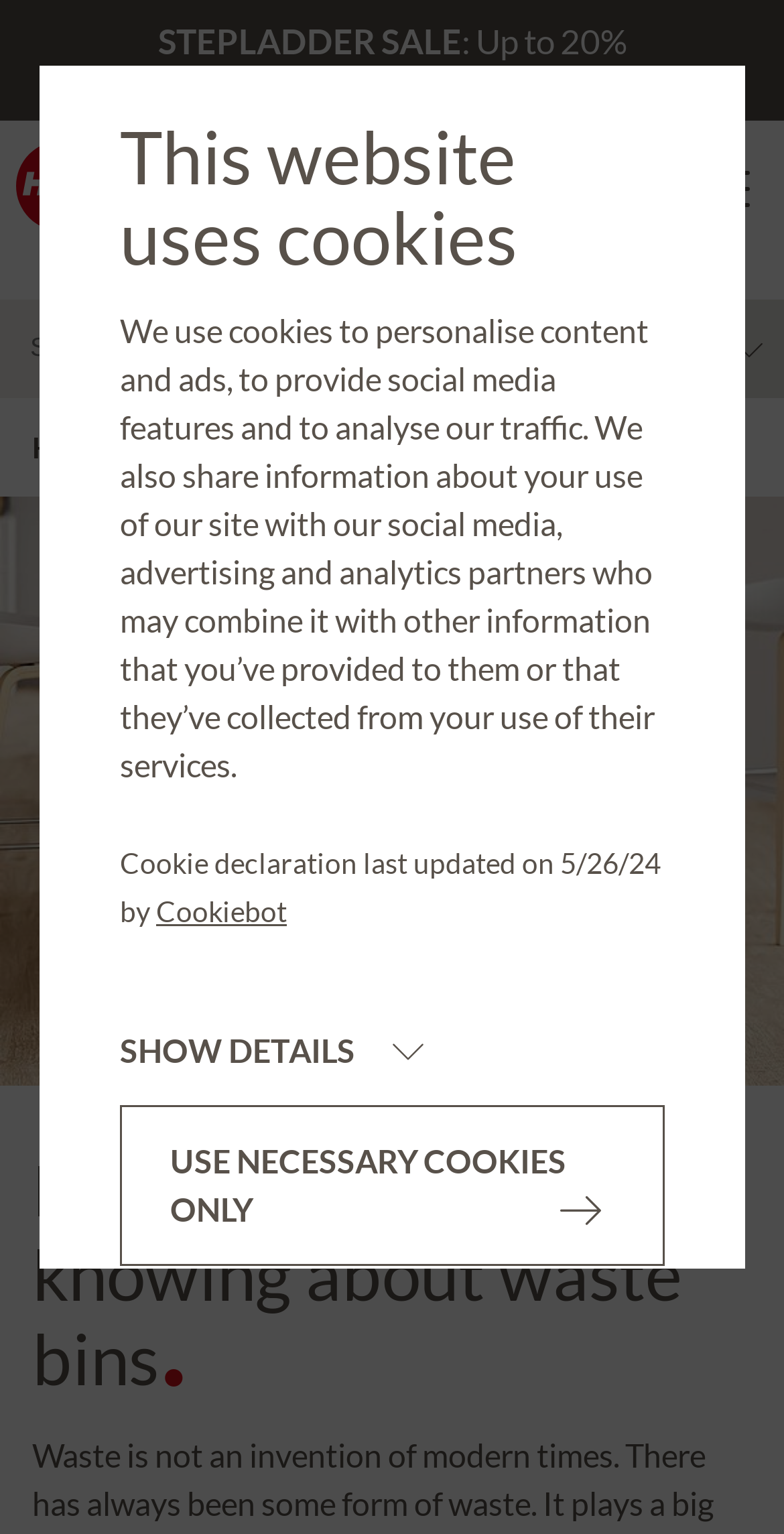How many navigation menu items are there?
Can you provide a detailed and comprehensive answer to the question?

I counted the number of links in the navigation menu, which are 'Home', 'Inspiration', and others, and found that there are 3 navigation menu items.